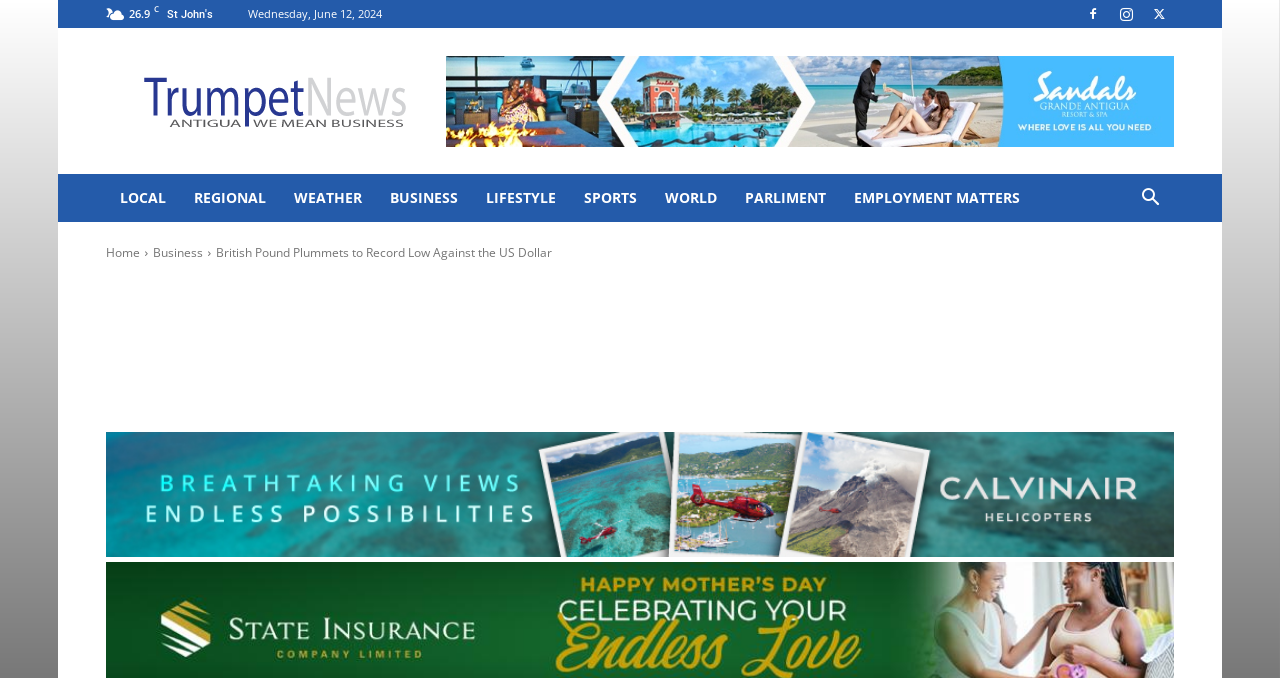Please provide the bounding box coordinates for the element that needs to be clicked to perform the following instruction: "go to the business section". The coordinates should be given as four float numbers between 0 and 1, i.e., [left, top, right, bottom].

[0.12, 0.36, 0.159, 0.385]